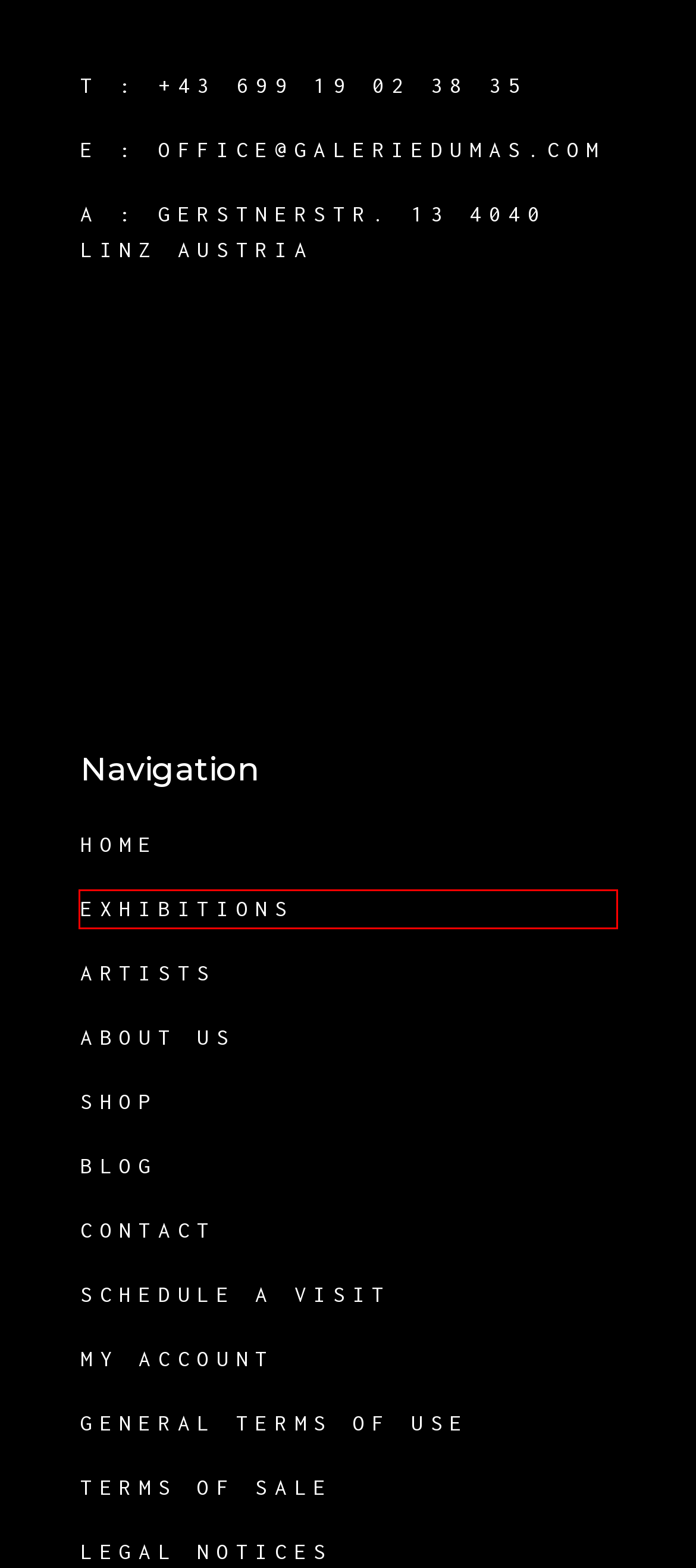You are presented with a screenshot of a webpage with a red bounding box. Select the webpage description that most closely matches the new webpage after clicking the element inside the red bounding box. The options are:
A. Blog - Galerie Dumas - Linz, Austria
B. Contact - Galerie Dumas - Linz, Austria
C. Our Artists - Galerie Dumas - Linz, Austria
D. The General Terms of Use (“Terms”) - Galerie Dumas - Linz, Austria
E. About Galerie Dumas - Galerie Dumas - Linz, Austria
F. Startseite Upper Austria - Upper Austria
G. General terms and conditions of sale (“Terms of sale”) - Galerie Dumas - Linz, Austria
H. Exhibitions - Galerie Dumas - Linz, Austria

H